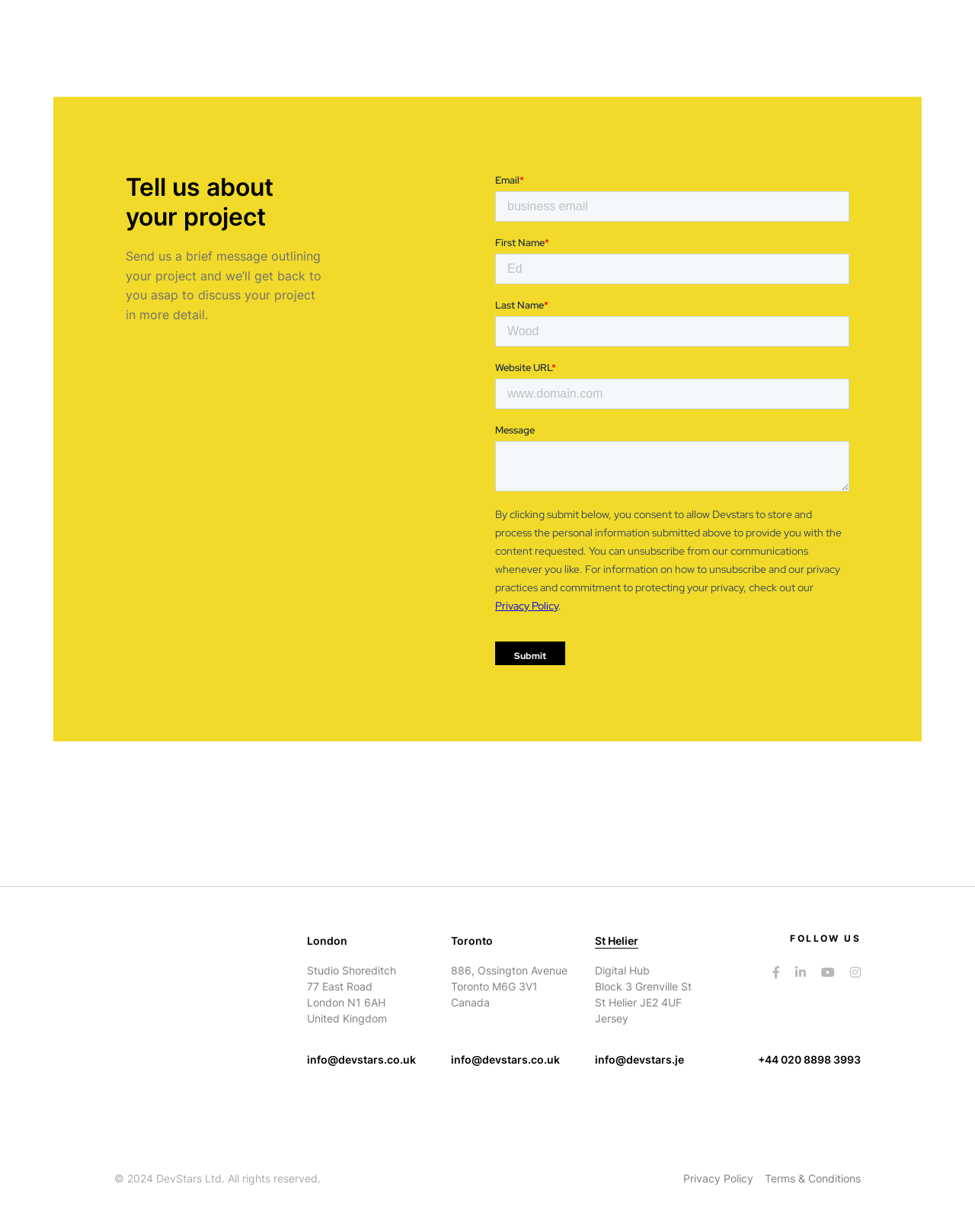Find the bounding box coordinates of the area to click in order to follow the instruction: "Fill out the project description form".

[0.508, 0.141, 0.871, 0.54]